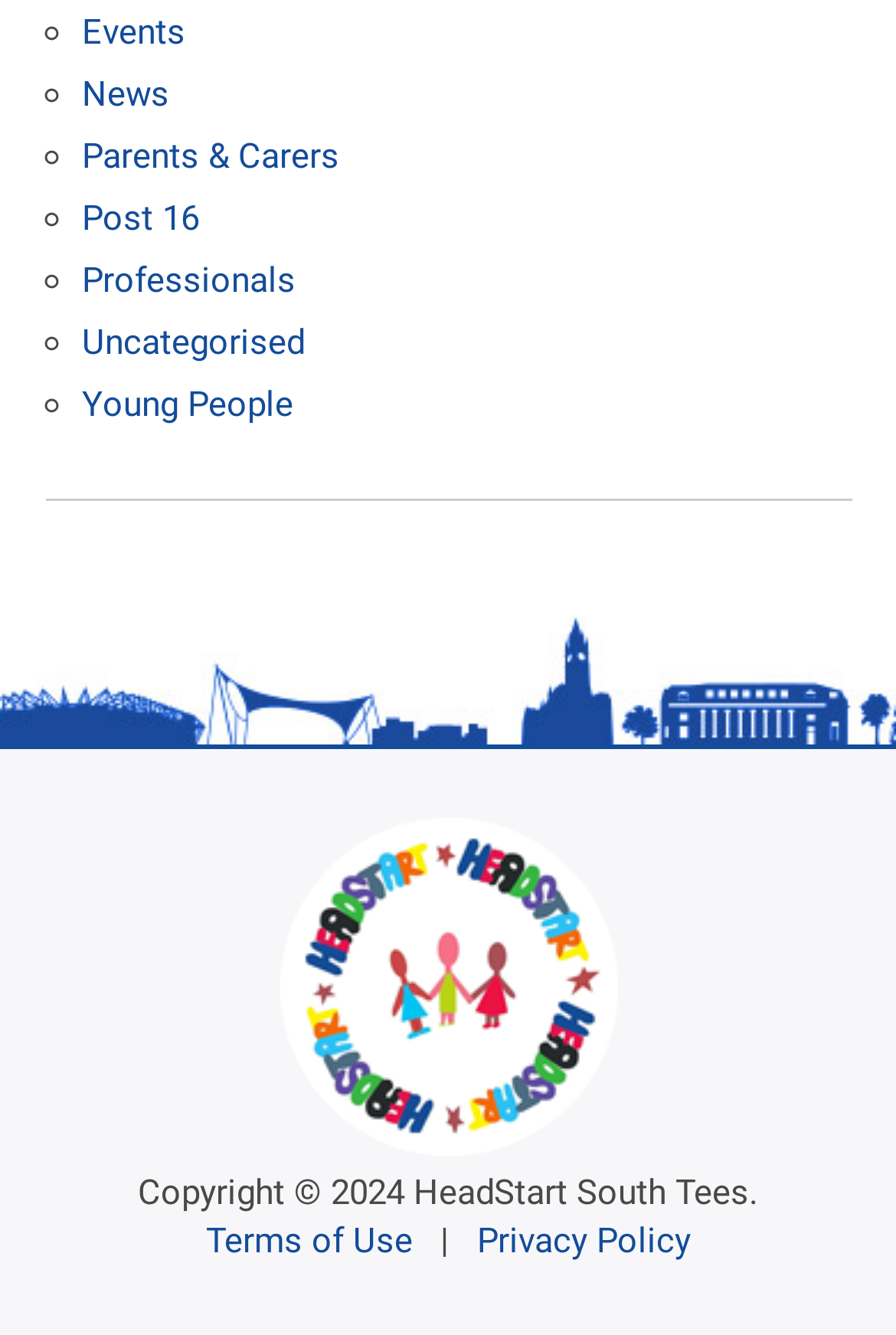Find the bounding box coordinates of the area that needs to be clicked in order to achieve the following instruction: "View Young People". The coordinates should be specified as four float numbers between 0 and 1, i.e., [left, top, right, bottom].

[0.091, 0.287, 0.327, 0.318]